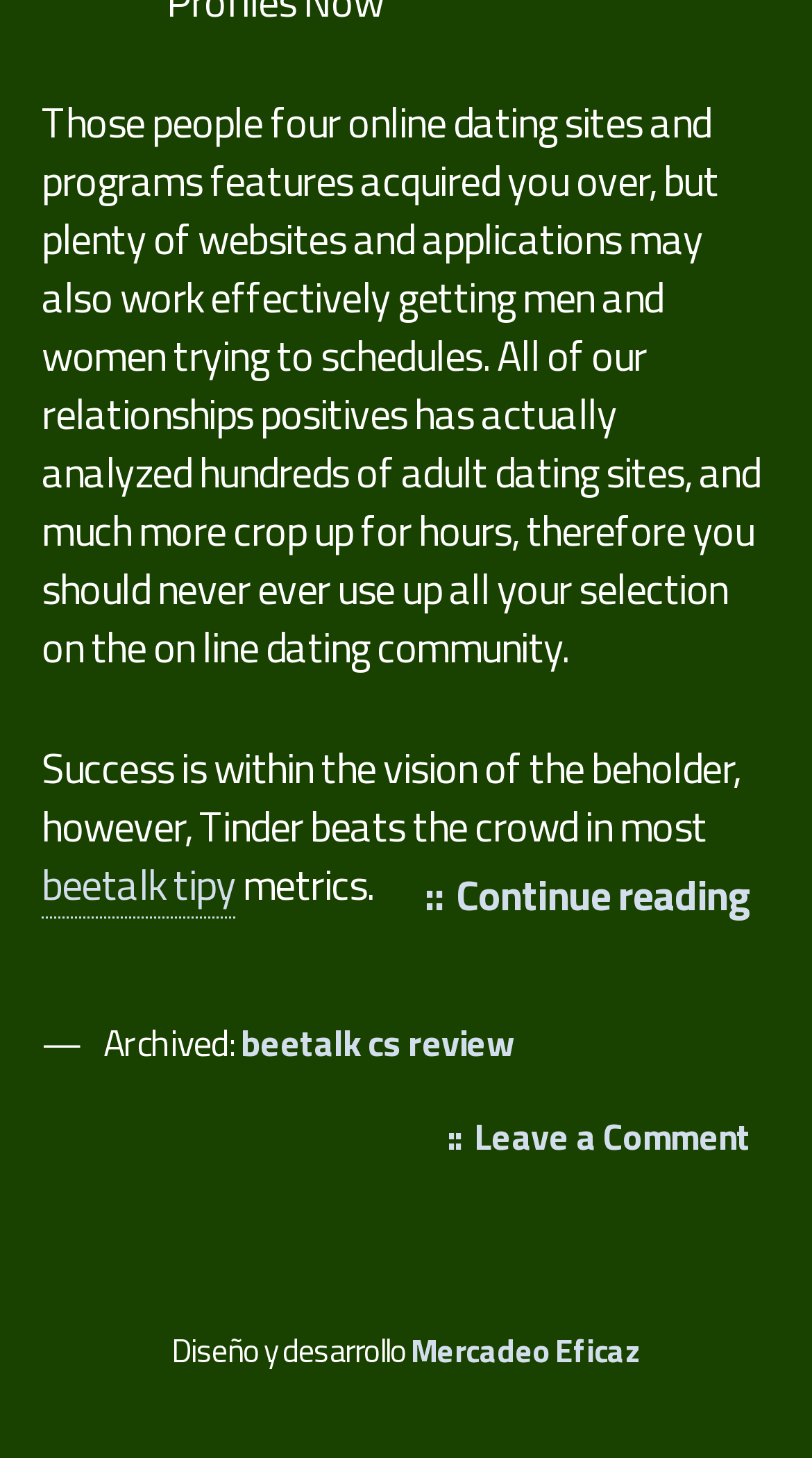How many links are in the footer? Based on the screenshot, please respond with a single word or phrase.

3